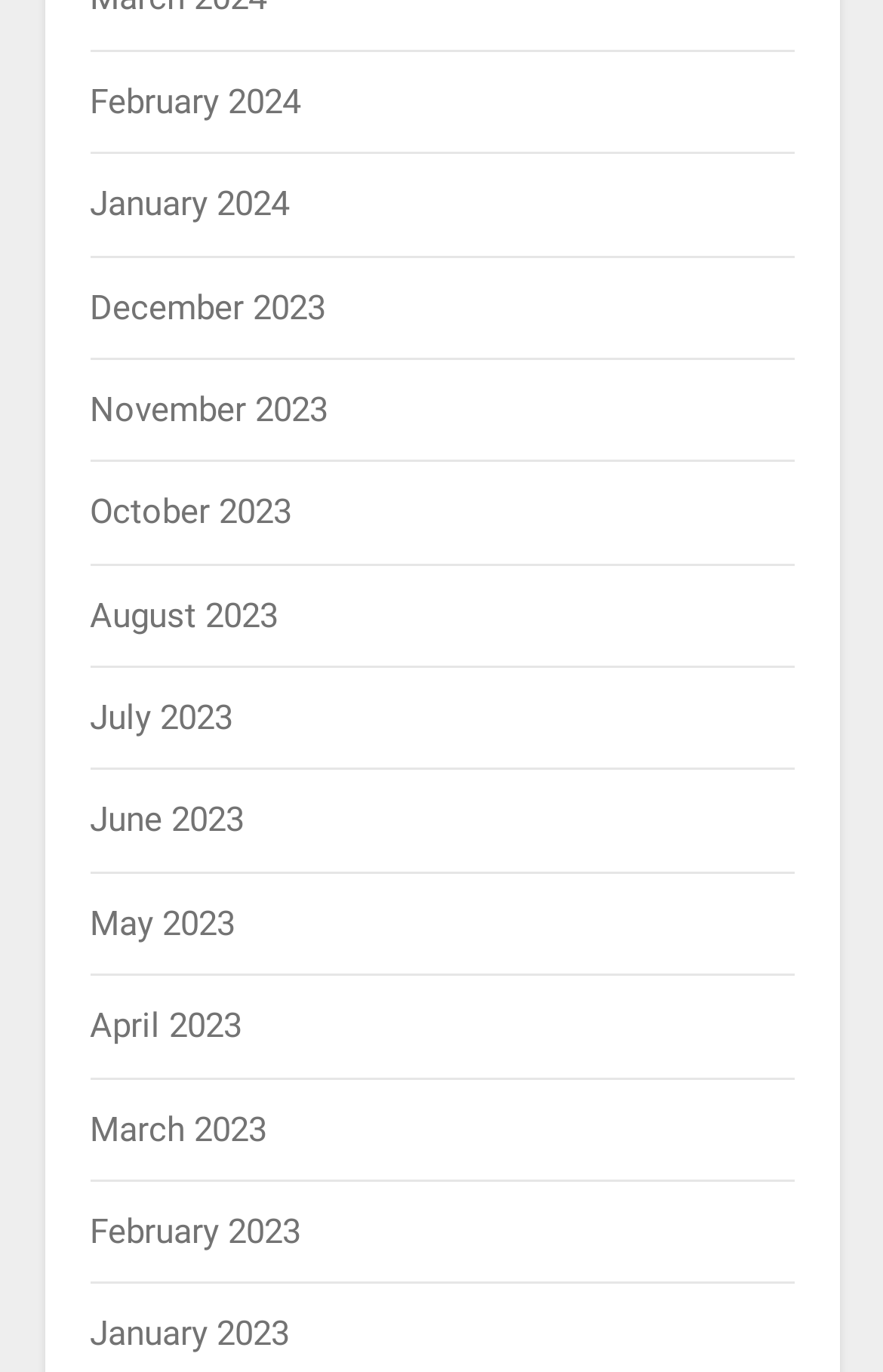Based on the image, please elaborate on the answer to the following question:
How many months are listed?

I counted the number of links on the webpage, and there are 12 links, each representing a month from February 2023 to February 2024.